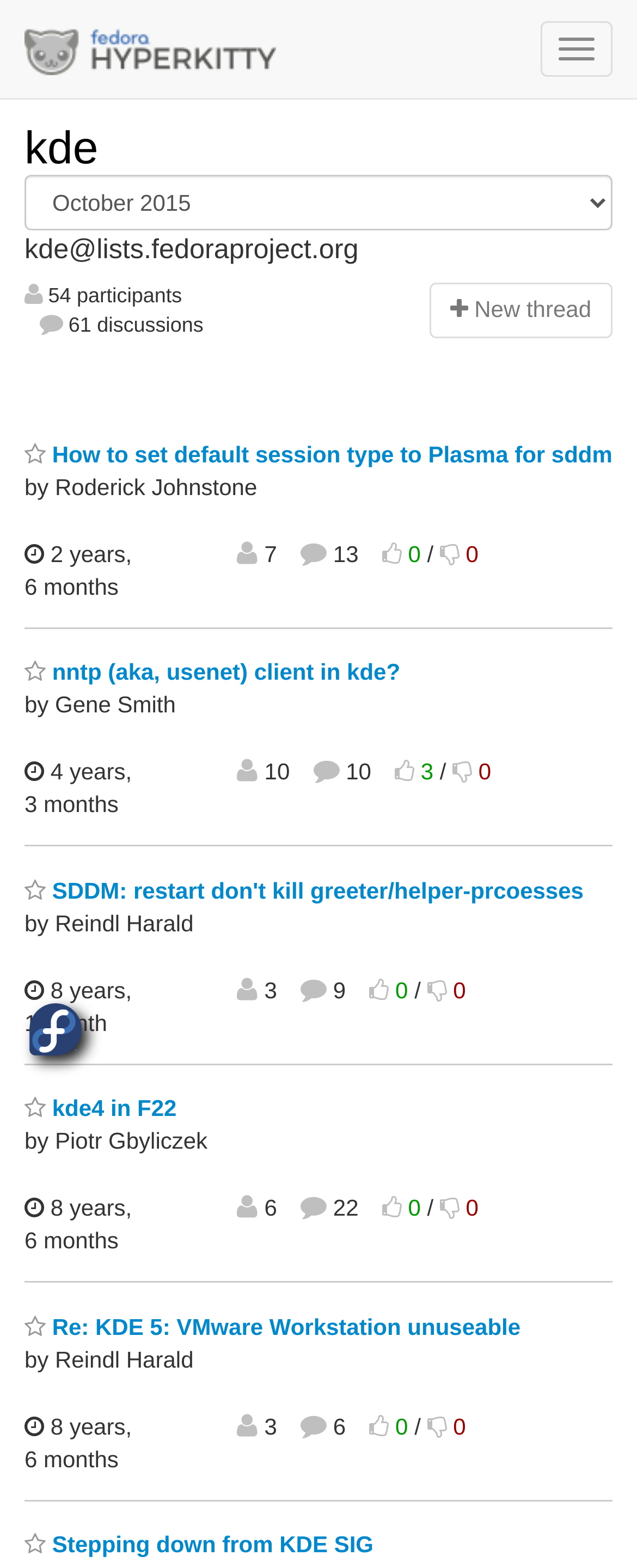Please specify the bounding box coordinates in the format (top-left x, top-left y, bottom-right x, bottom-right y), with values ranging from 0 to 1. Identify the bounding box for the UI component described as follows: 0

[0.69, 0.762, 0.751, 0.779]